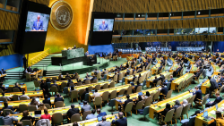What is displayed on the large screens?
Look at the screenshot and respond with a single word or phrase.

visual information